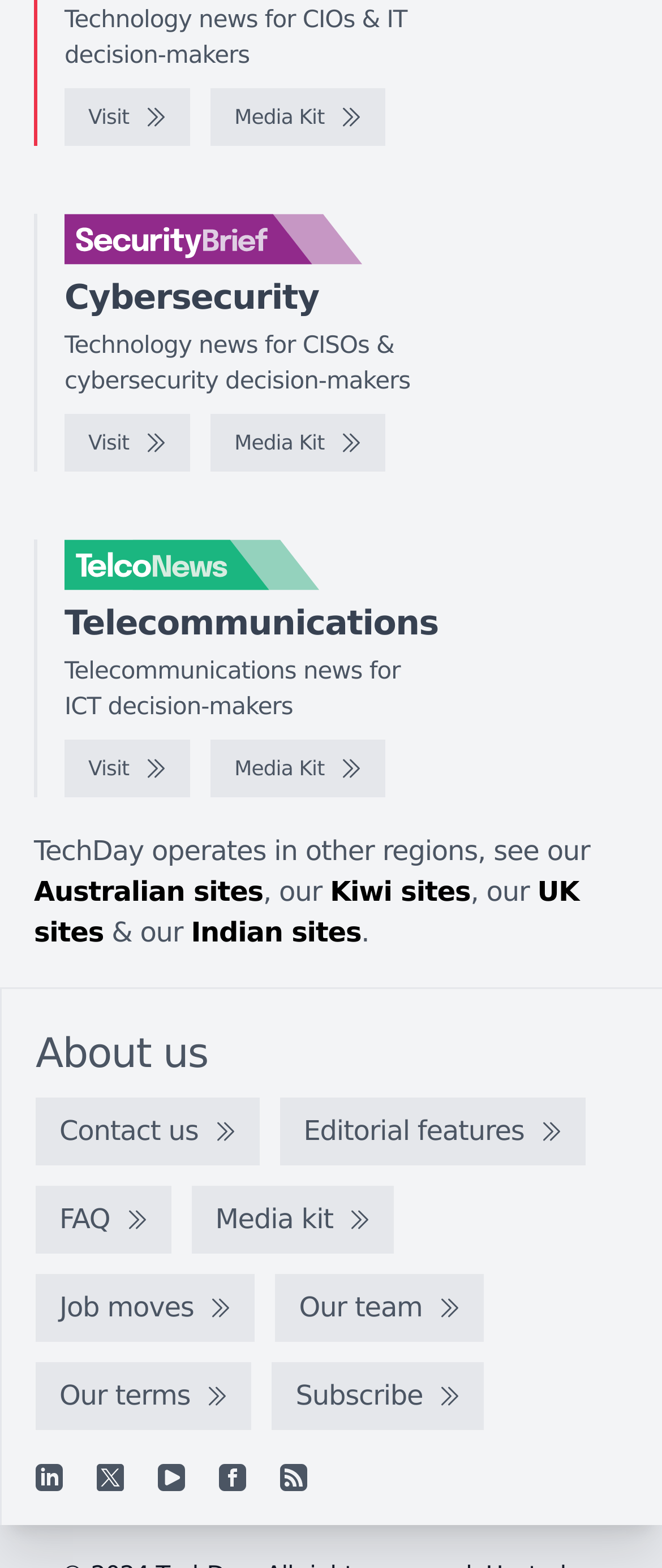Please identify the bounding box coordinates of the element that needs to be clicked to execute the following command: "Read about Cybersecurity news". Provide the bounding box using four float numbers between 0 and 1, formatted as [left, top, right, bottom].

[0.097, 0.176, 0.482, 0.202]